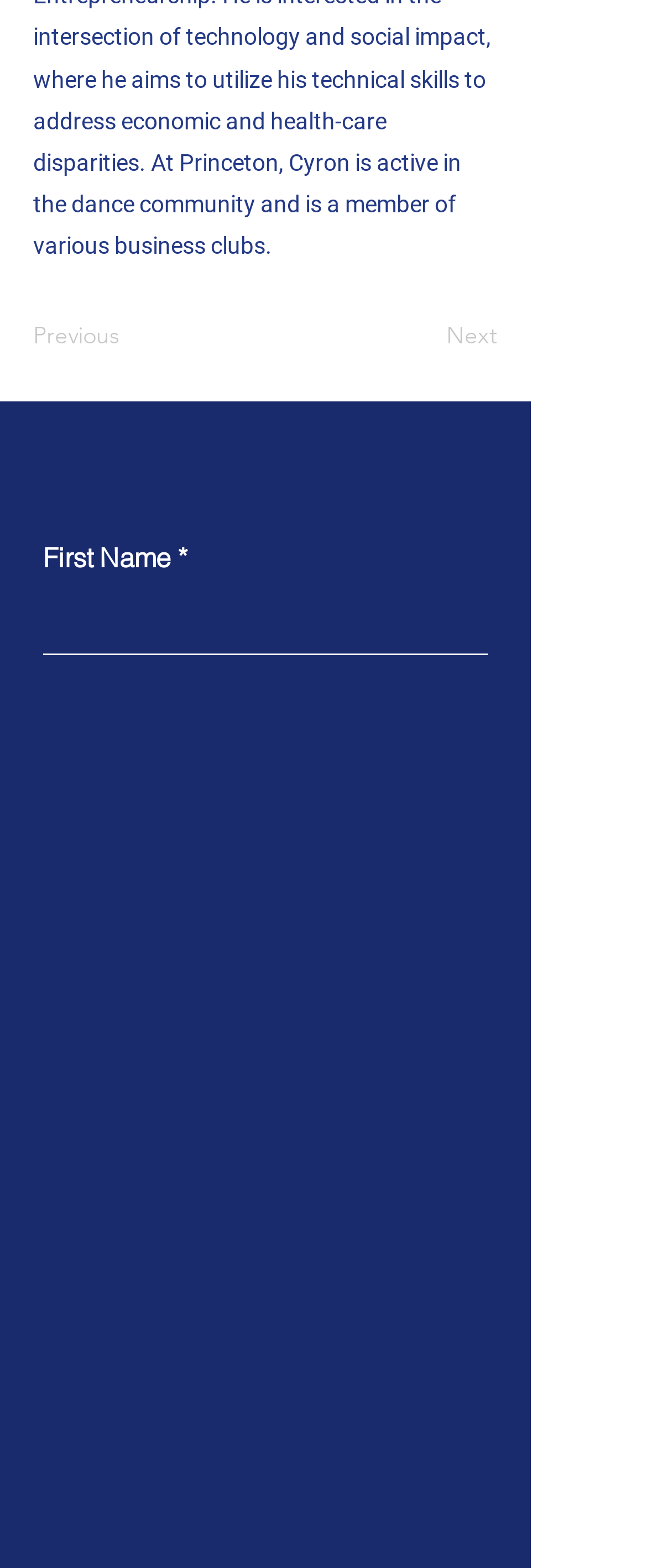Can you find the bounding box coordinates of the area I should click to execute the following instruction: "Enter email"?

[0.067, 0.537, 0.754, 0.581]